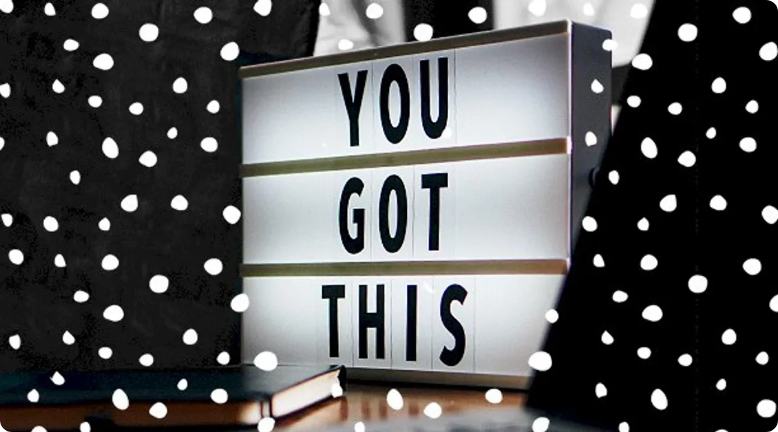Explain the content of the image in detail.

A motivational lightbox displays the uplifting message "YOU GOT THIS" in bold black letters against a bright white background. This inspiring display is surrounded by a cozy, textured setting, suggesting a personal space that promotes positivity and encouragement. The scene features soft lighting, contributing to a warm atmosphere, while a few scattered dots in the image add a whimsical touch. In the background, a notebook can be seen partially, indicating a space for writing or reflection, enhancing the overall theme of motivation and resilience.